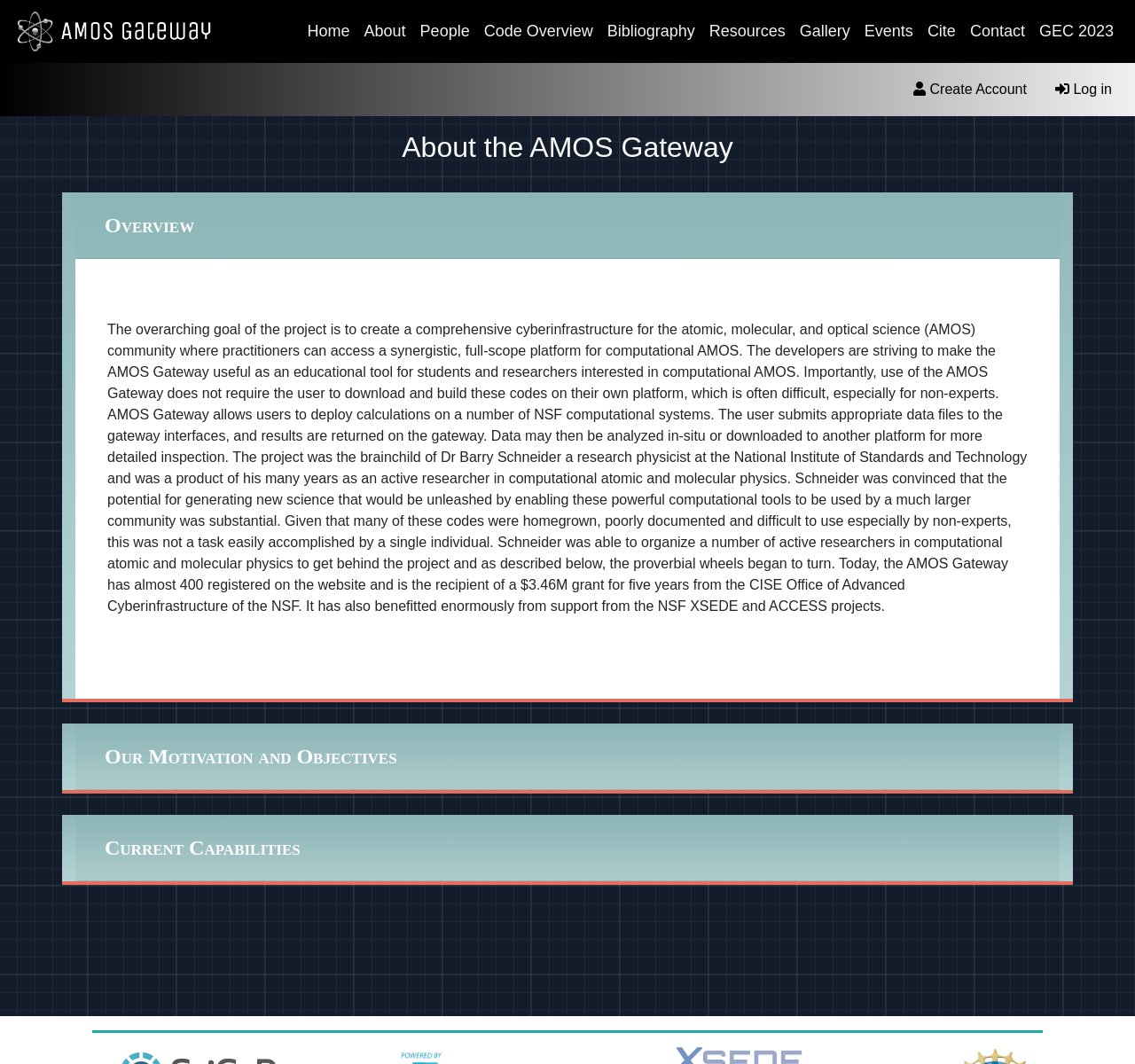Generate an in-depth caption that captures all aspects of the webpage.

The webpage is about the AMOS Gateway, a comprehensive cyberinfrastructure for the atomic, molecular, and optical science community. At the top left corner, there is an image with a link. To the right of the image, there is a menu bar with 11 menu items: Home, About, People, Code Overview, Bibliography, Resources, Gallery, Events, Cite, Contact, and GEC 2023. 

Below the menu bar, there are two links: "Create Account" and "Log in", positioned at the top right corner. 

The main content of the webpage is divided into sections. The first section is headed by "About the AMOS Gateway" and provides an overview of the project, including its goal, features, and history. 

Below this section, there are three sections with headings: "Overview", "Our Motivation and Objectives", and "Current Capabilities". Each of these sections has a button with the same text as the heading. 

The "Overview" section provides a detailed description of the project, including its benefits, features, and funding. The text is quite long and occupies most of the page. 

At the bottom of the page, there is a horizontal separator line.